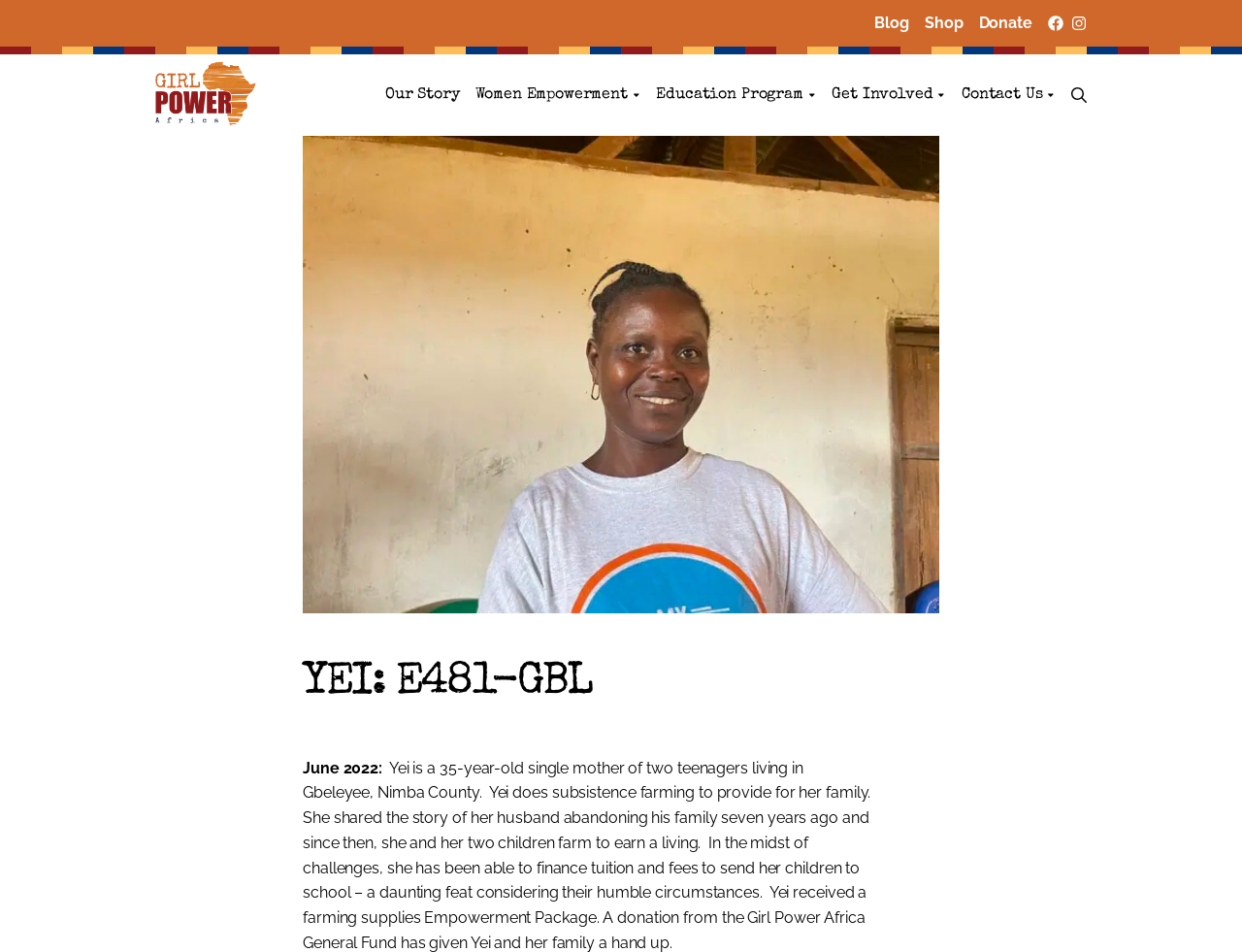Find the bounding box coordinates of the element's region that should be clicked in order to follow the given instruction: "Read about Women Empowerment". The coordinates should consist of four float numbers between 0 and 1, i.e., [left, top, right, bottom].

[0.376, 0.084, 0.522, 0.116]